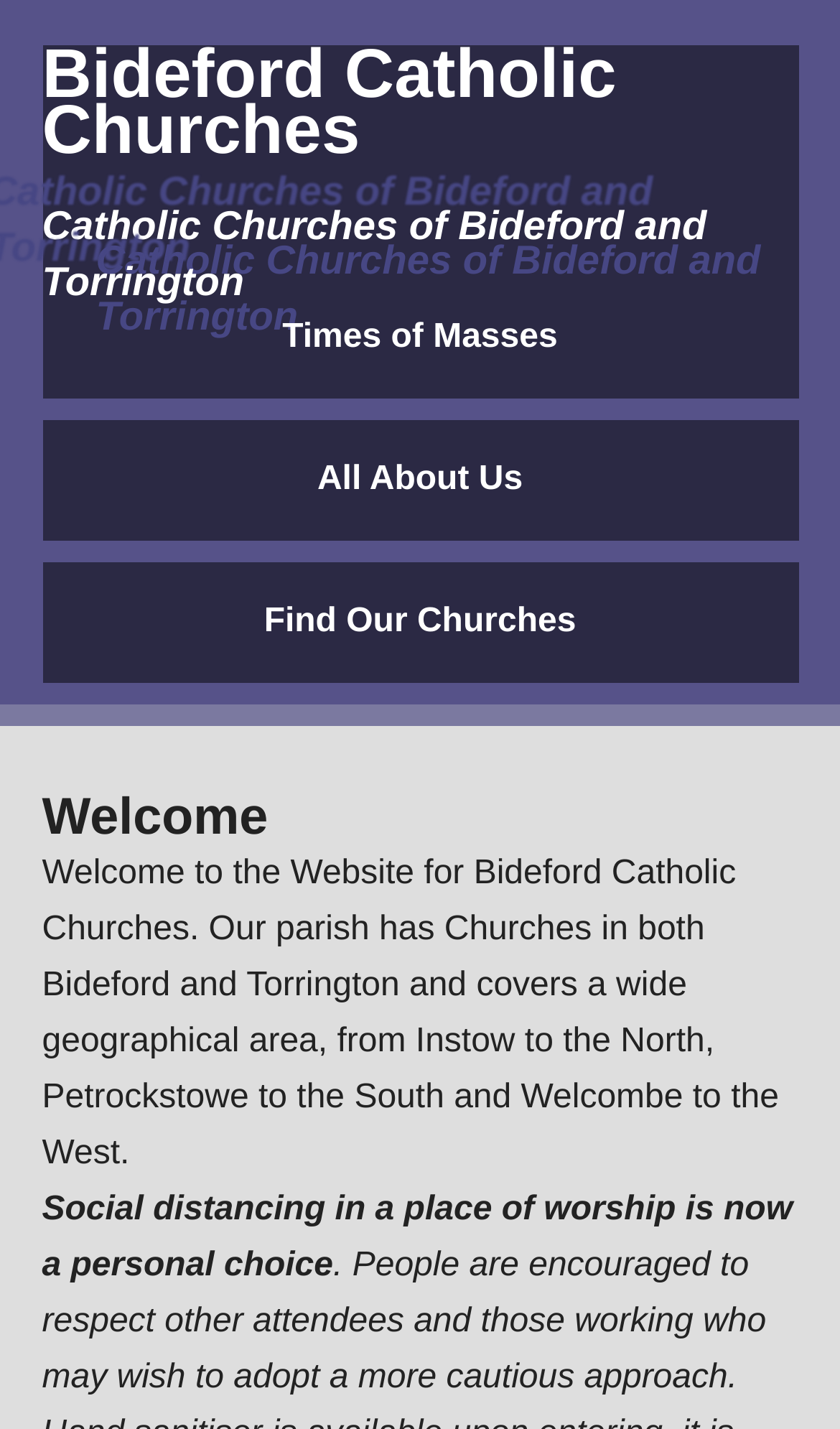Describe the entire webpage, focusing on both content and design.

The webpage is about the Catholic Churches in Bideford and Torrington, North Devon. At the top, there is a prominent link to "Bideford Catholic Churches" and a heading that reads "Catholic Churches of Bideford and Torrington". Below this heading, there are three links in a row: "Times of Masses", "All About Us", and "Find Our Churches". 

Further down, there is a header section with a heading that says "Welcome". Below this, there is a paragraph of text that welcomes visitors to the website and provides a brief overview of the parish, including its geographical area. 

Below this paragraph, there are two more blocks of text. The first one mentions social distancing in places of worship and how it is now a personal choice. The second block of text encourages people to respect others who may wish to take a more cautious approach.